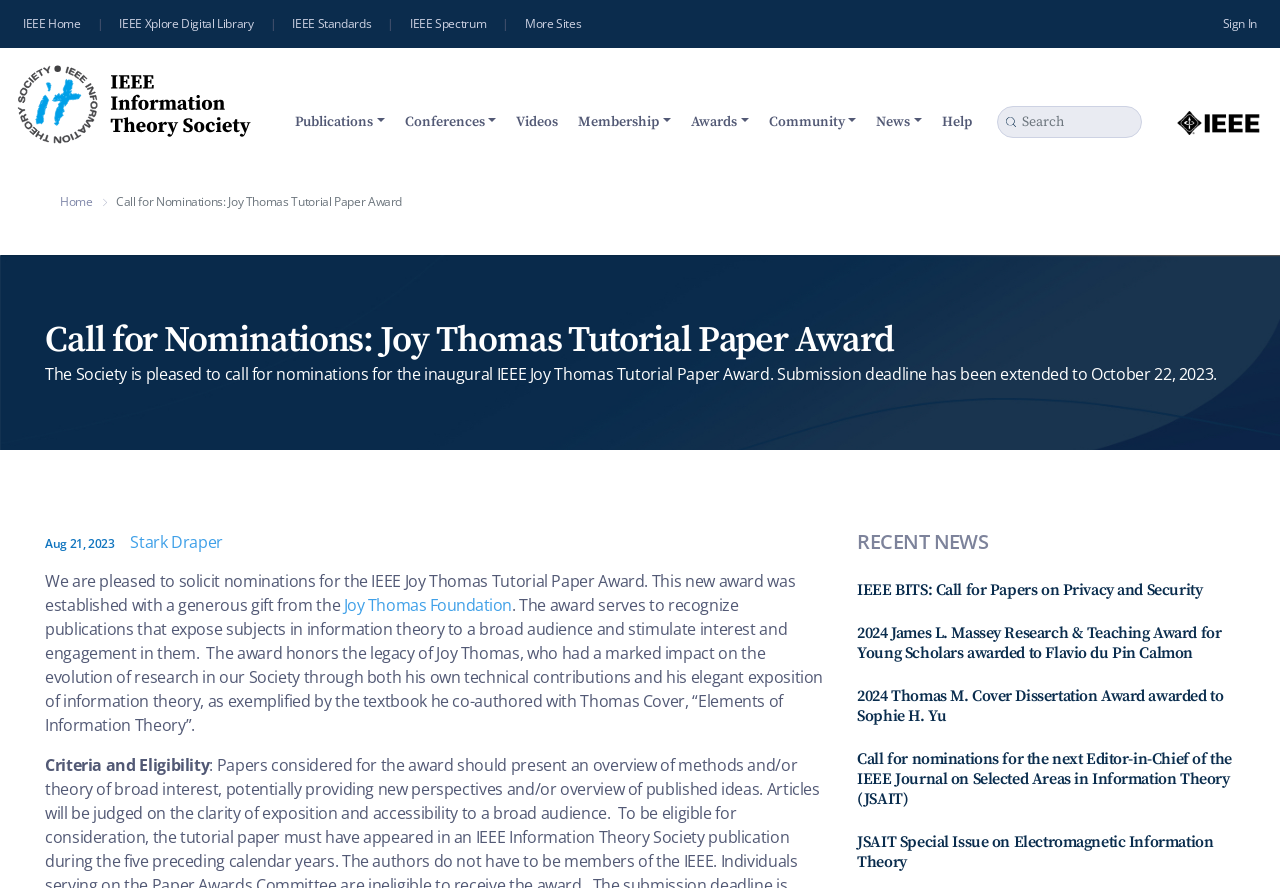Generate a comprehensive caption for the webpage you are viewing.

The webpage is dedicated to the "Call for Nominations: Joy Thomas Tutorial Paper Award" by the IEEE Information Theory Society. At the top, there is a banner with a navigation menu on the left and a user account menu on the right. Below the banner, there is a main navigation menu with links to various sections such as "Publications", "Conferences", "Videos", and more.

On the left side, there is a secondary menu with links to "IEEE Home", "IEEE Xplore Digital Library", and other related sites. On the right side, there is a search bar with a search button. Above the search bar, there is an IEEE logo.

The main content of the page is divided into sections. The first section announces the call for nominations for the IEEE Joy Thomas Tutorial Paper Award, with a submission deadline of October 22, 2023. The section provides a brief description of the award and its purpose.

Below this section, there is an article with links to the names "Stark" and "Draper". The article continues to describe the award, its criteria, and eligibility. It also honors the legacy of Joy Thomas and his contributions to information theory.

Further down, there is a section titled "RECENT NEWS" with links to various news articles, including calls for papers, award announcements, and special issues of the IEEE Journal on Selected Areas in Information Theory.

Throughout the page, there are several images, including the IEEE logo and an image for the "Home" link. The overall layout is organized, with clear headings and concise text.